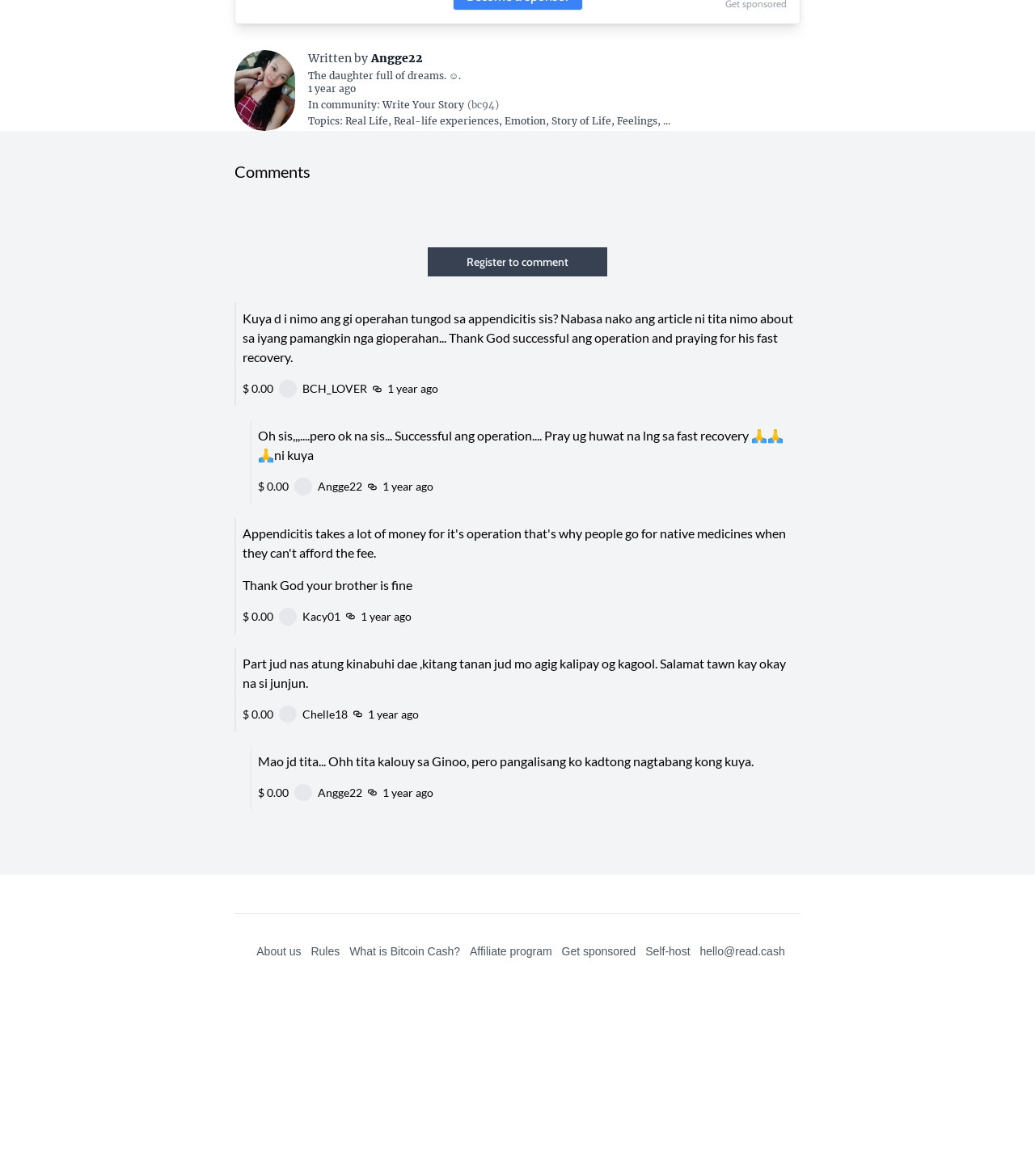Identify the bounding box coordinates of the area you need to click to perform the following instruction: "Write a new story".

[0.37, 0.084, 0.482, 0.094]